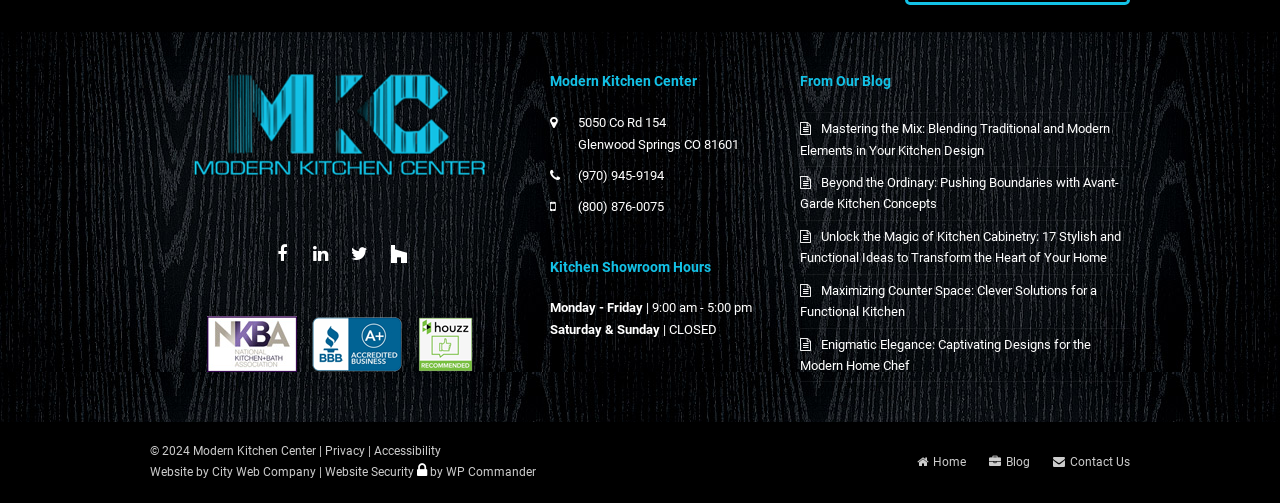What is the topic of the blog post with the title 'Mastering the Mix'?
Refer to the image and provide a thorough answer to the question.

The topic of the blog post with the title 'Mastering the Mix' can be found in the link element with the text ' Mastering the Mix: Blending Traditional and Modern Elements in Your Kitchen Design' located at [0.625, 0.241, 0.867, 0.313].